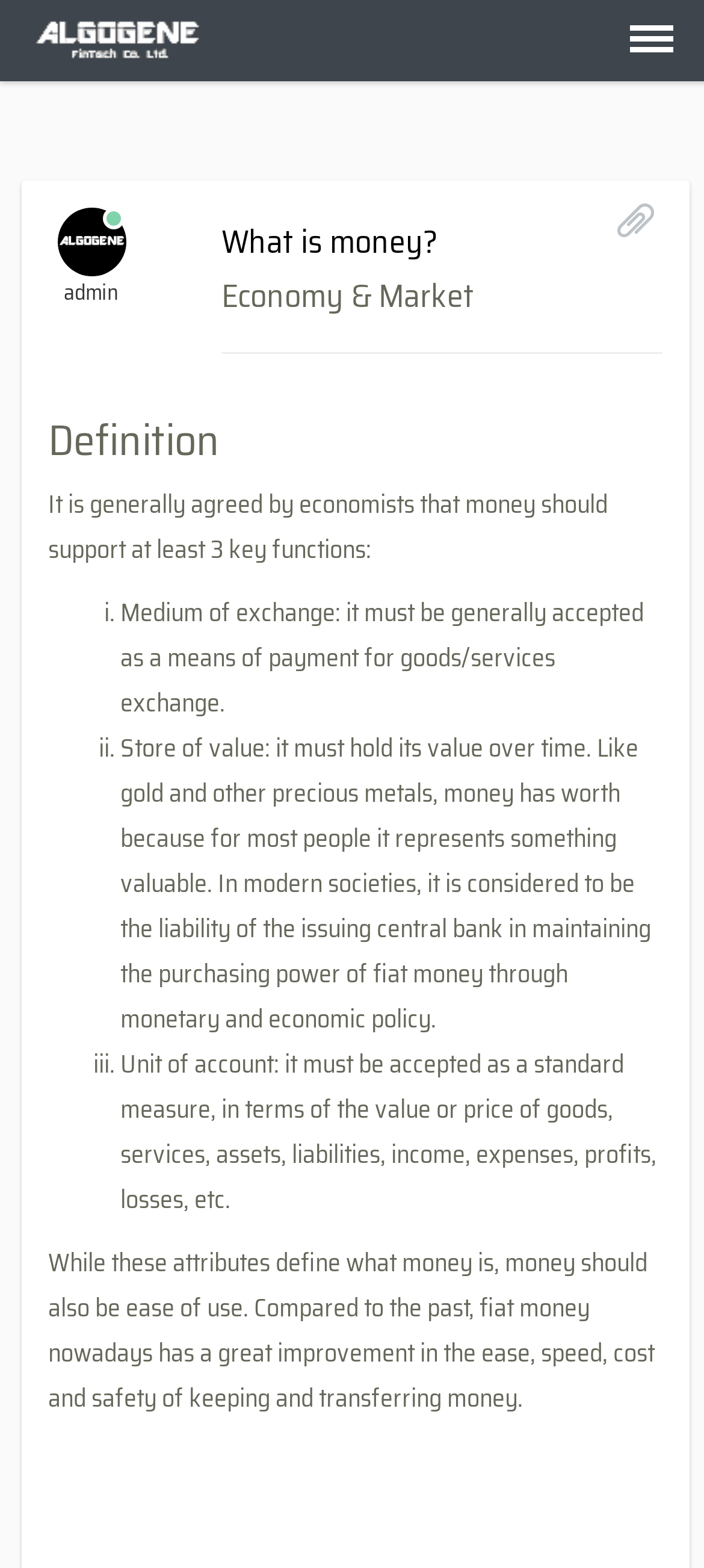Based on the element description title="Copy link", identify the bounding box coordinates for the UI element. The coordinates should be in the format (top-left x, top-left y, bottom-right x, bottom-right y) and within the 0 to 1 range.

[0.867, 0.138, 0.941, 0.164]